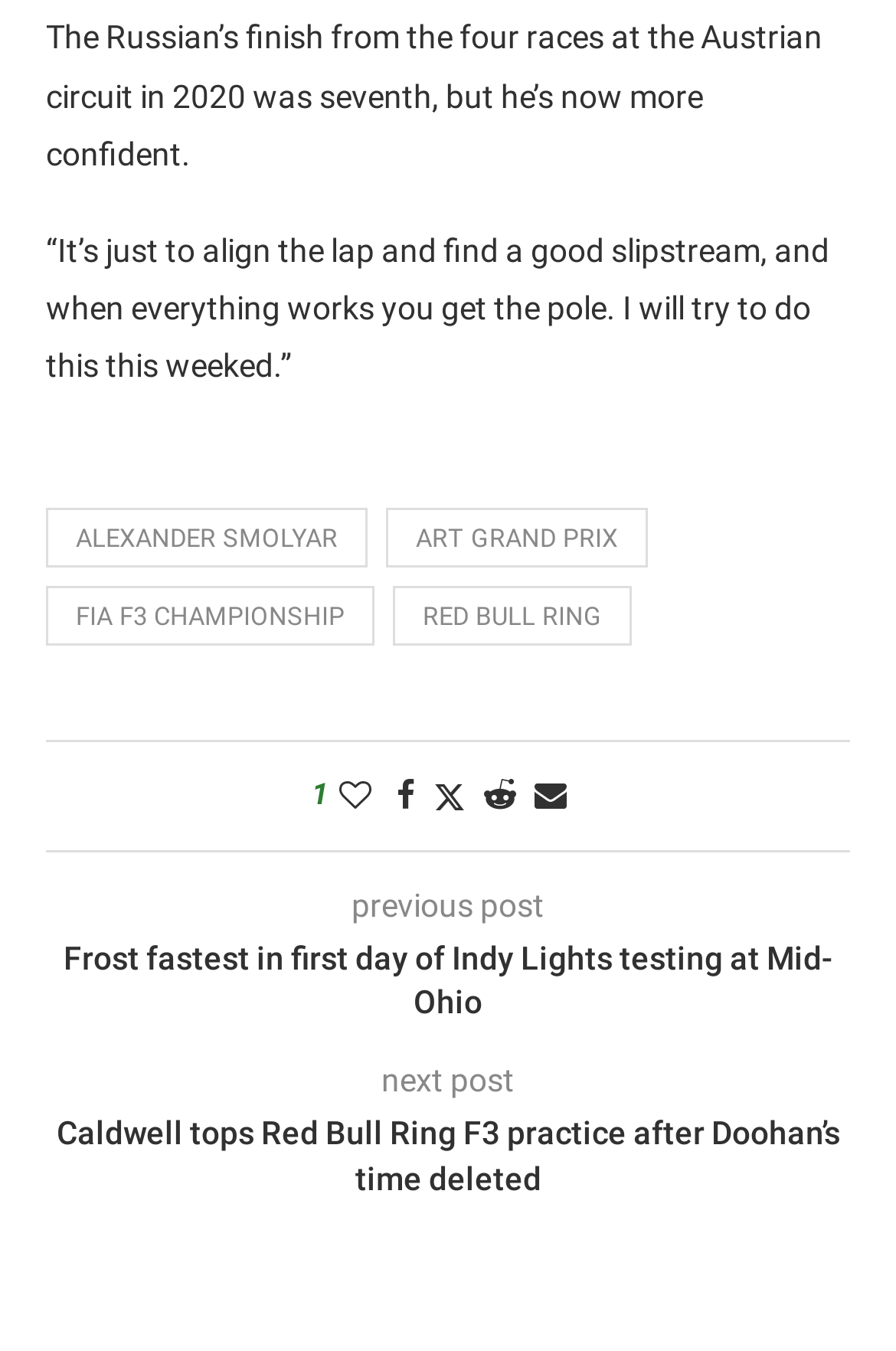Determine the bounding box coordinates of the element that should be clicked to execute the following command: "Share this post on Twitter".

[0.483, 0.575, 0.519, 0.604]